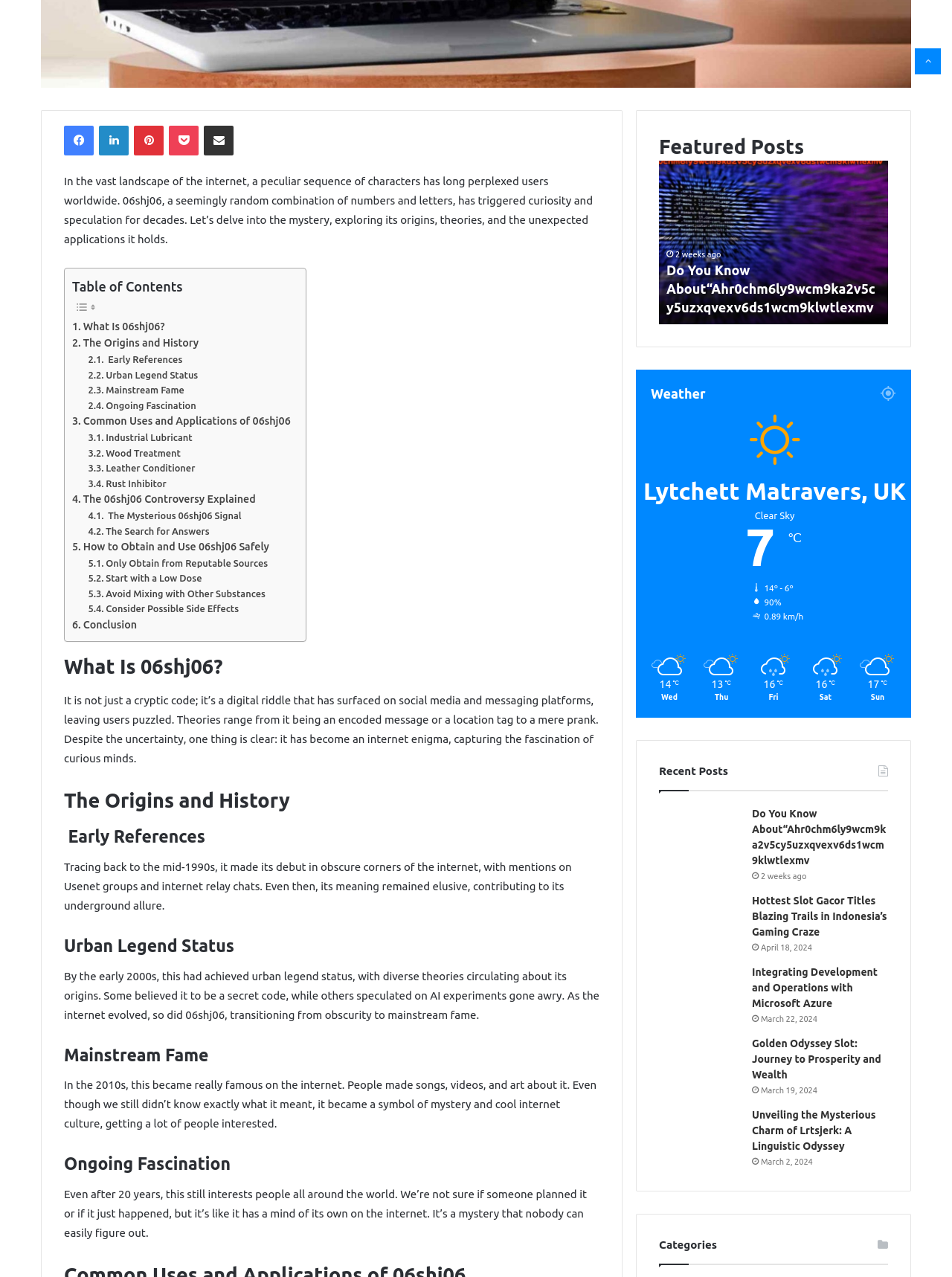Determine the bounding box coordinates of the UI element described below. Use the format (top-left x, top-left y, bottom-right x, bottom-right y) with floating point numbers between 0 and 1: Urban Legend Status

[0.092, 0.288, 0.208, 0.3]